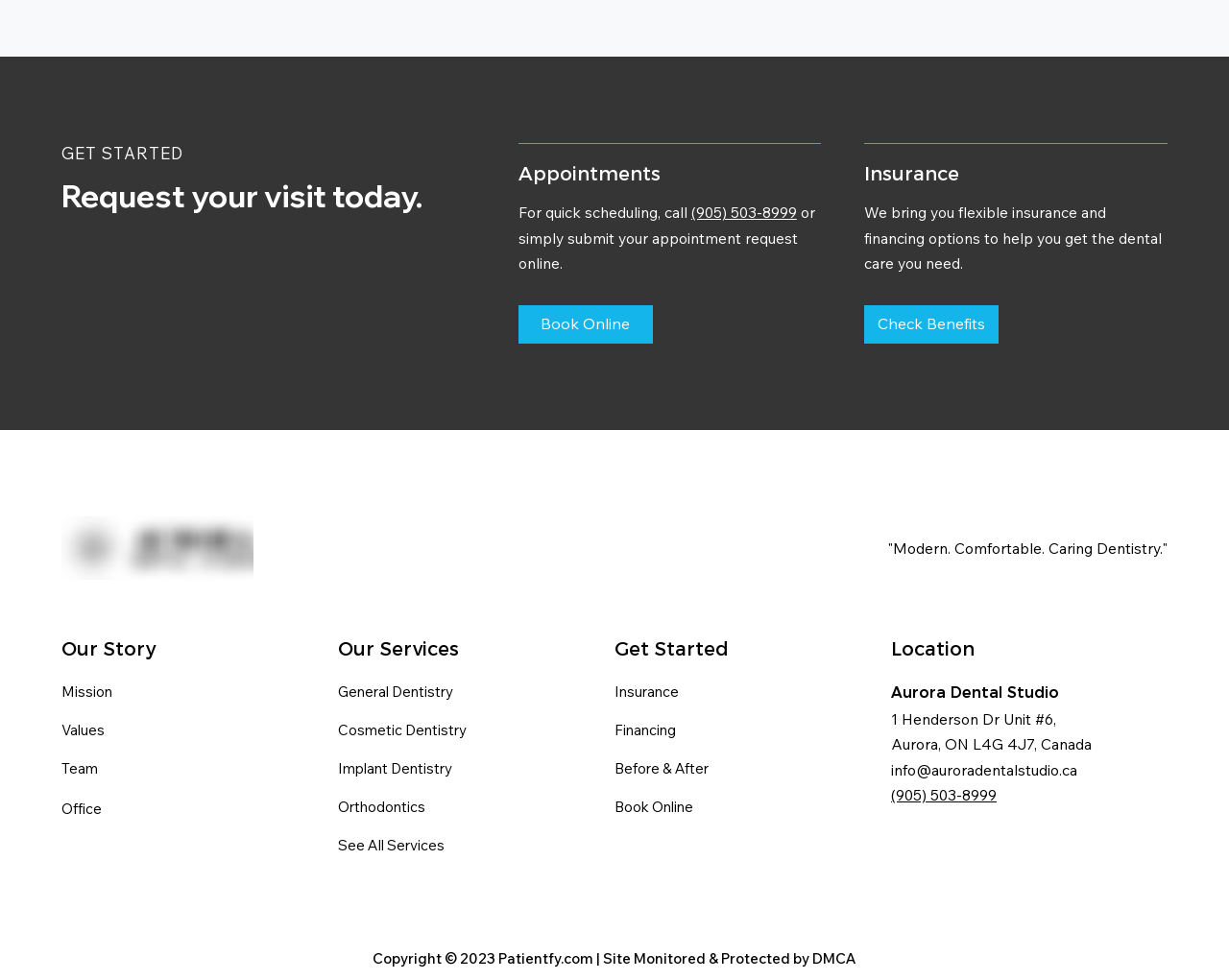What insurance options are available?
Make sure to answer the question with a detailed and comprehensive explanation.

I found a heading 'Insurance' followed by a static text 'We bring you flexible insurance and financing options to help you get the dental care you need.' This suggests that the dental studio offers flexible insurance and financing options to its patients.